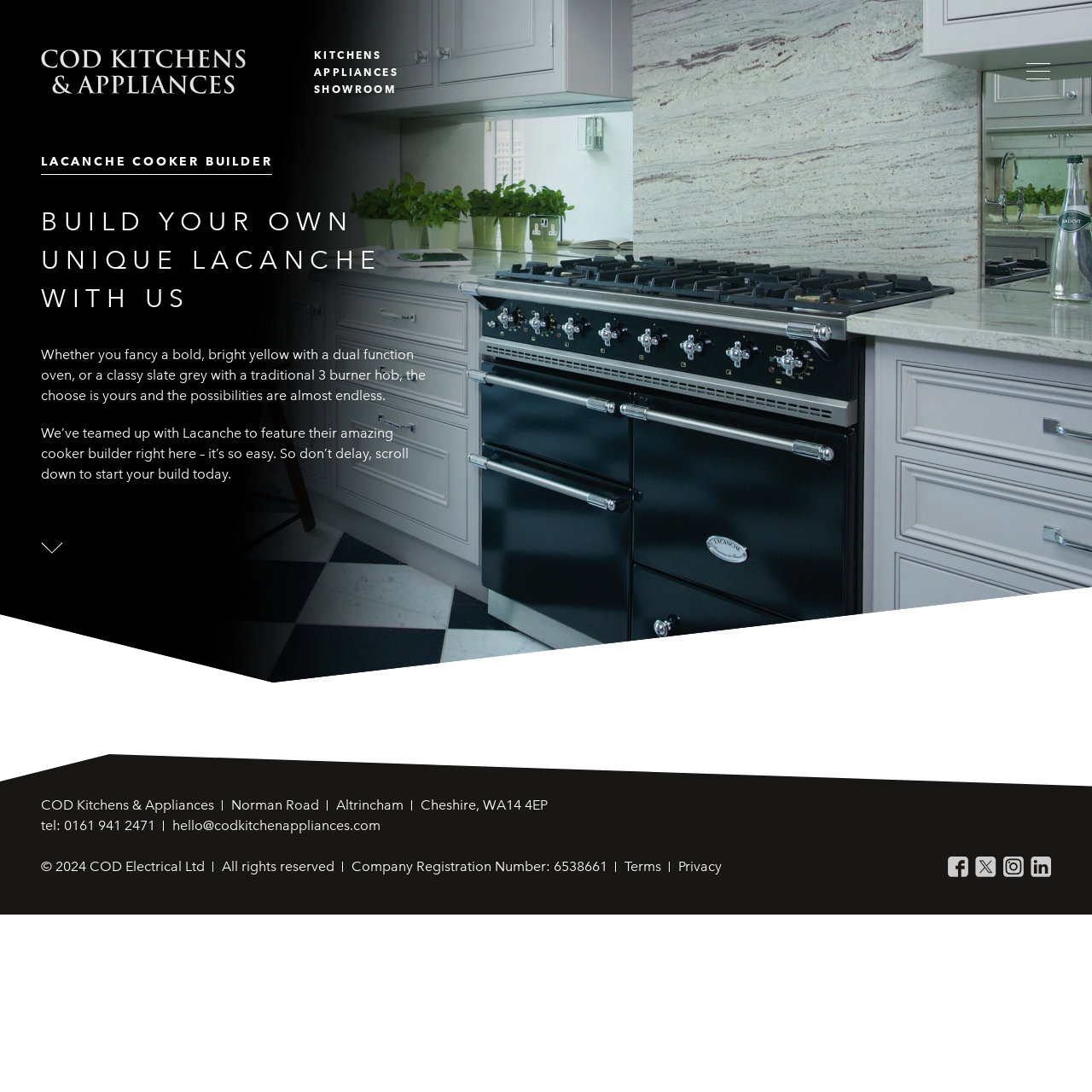Determine the bounding box coordinates for the region that must be clicked to execute the following instruction: "Click COD Kitchens & Appliances logo".

[0.038, 0.045, 0.225, 0.086]